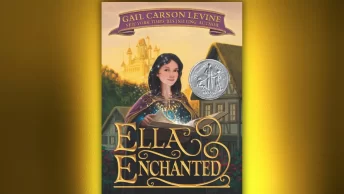What is the young woman holding? From the image, respond with a single word or brief phrase.

A magical object